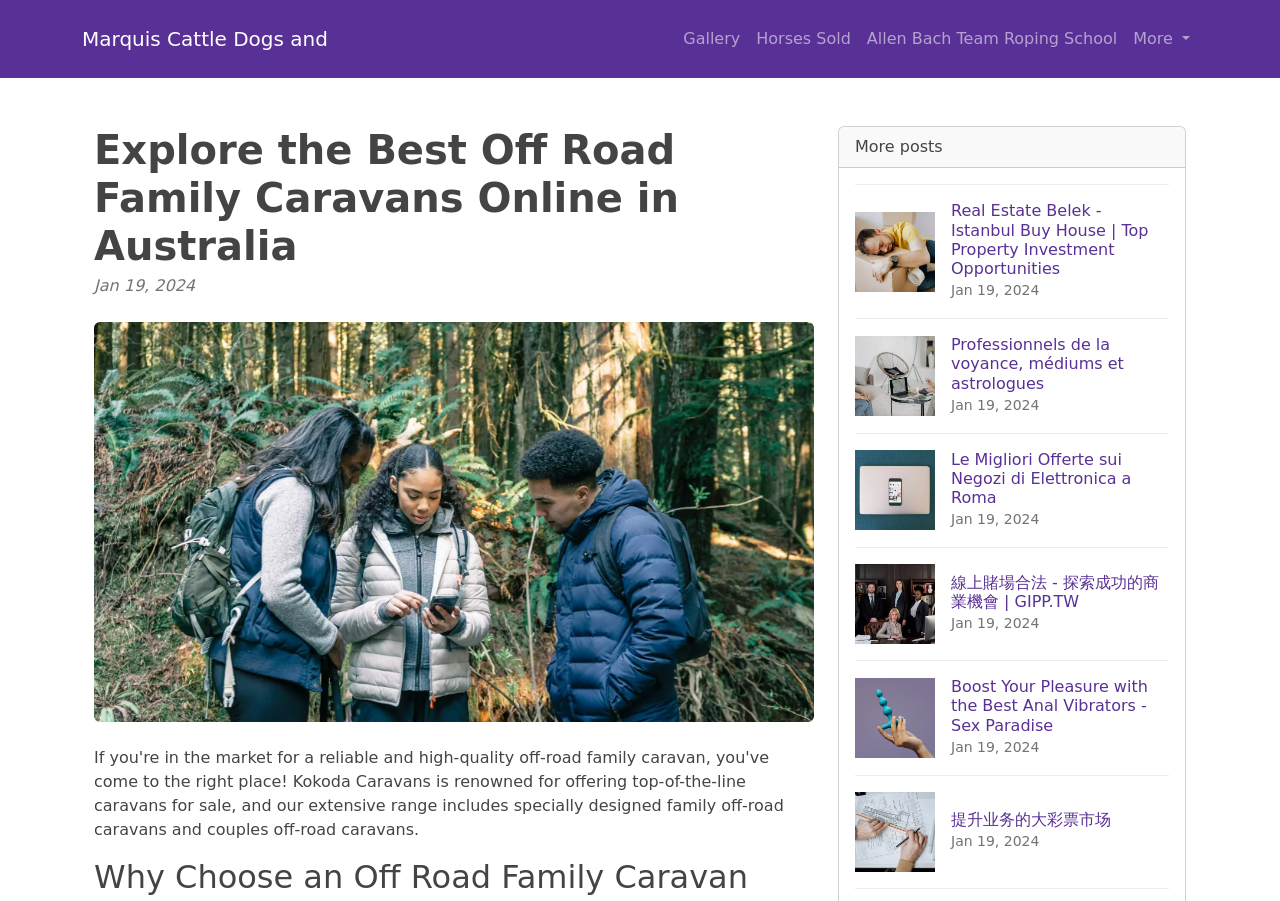Using the element description provided, determine the bounding box coordinates in the format (top-left x, top-left y, bottom-right x, bottom-right y). Ensure that all values are floating point numbers between 0 and 1. Element description: Horses Sold

[0.585, 0.021, 0.671, 0.066]